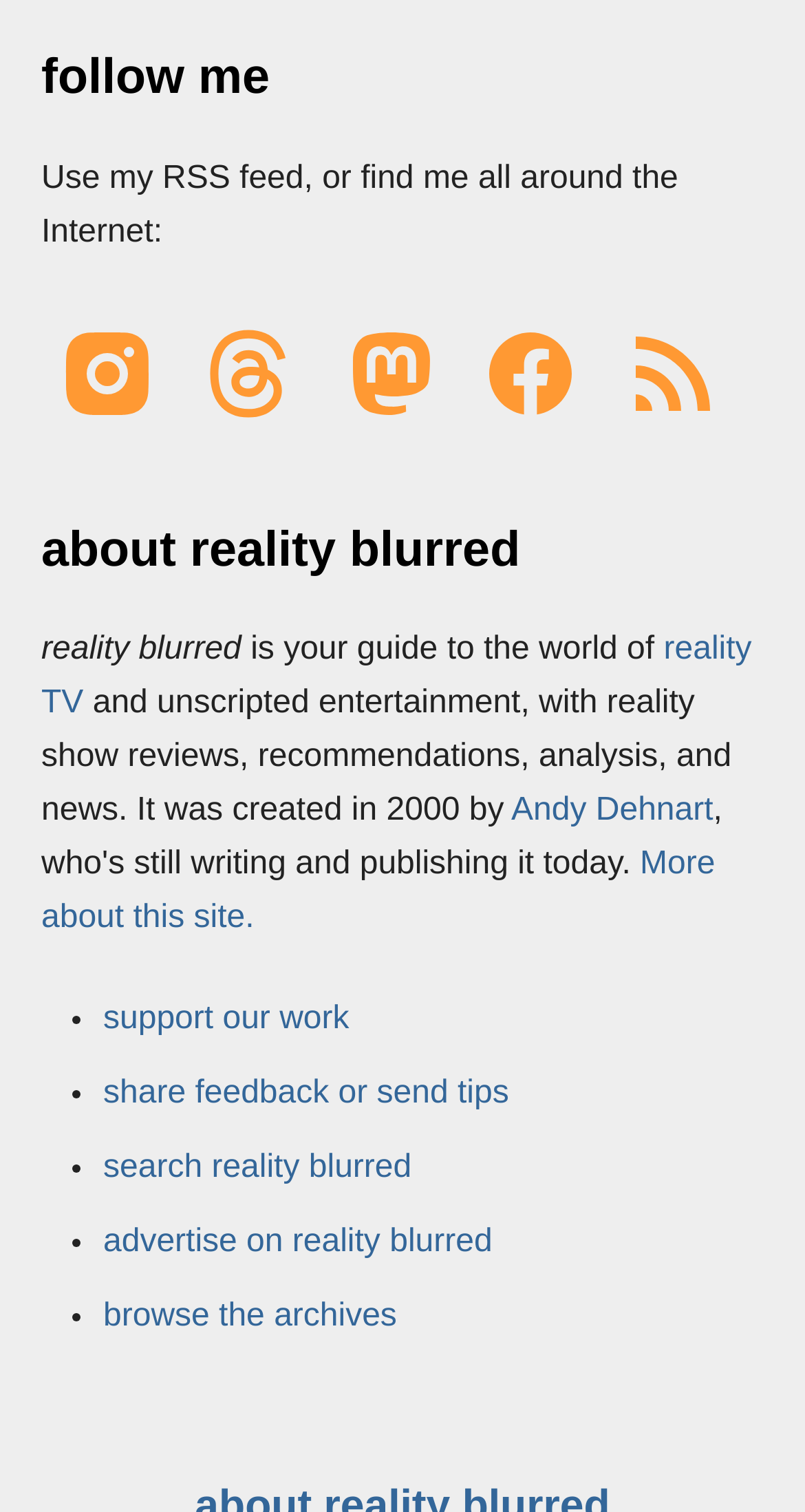Please provide a brief answer to the question using only one word or phrase: 
How many options are available in the 'More about this site' section?

4